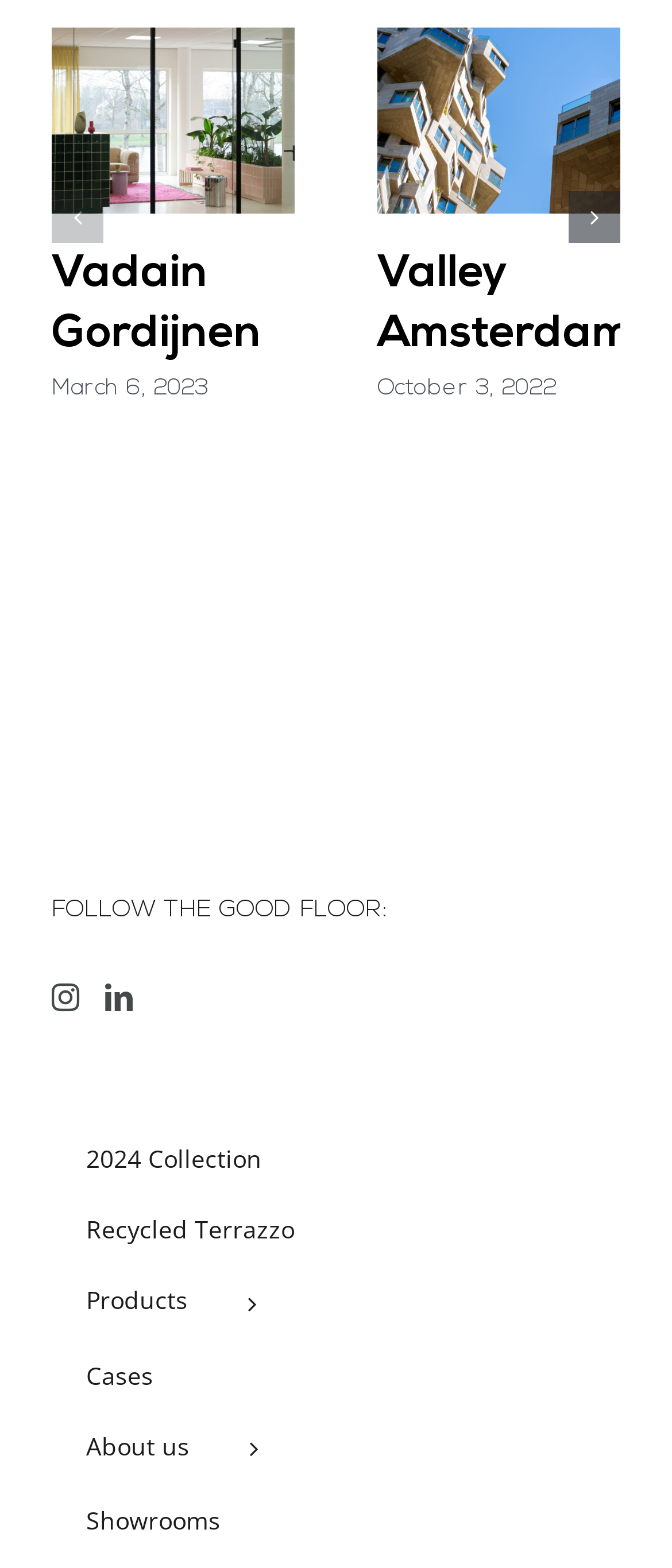Identify the bounding box coordinates for the UI element described as follows: "aria-label="Vadain Gordijnen"". Ensure the coordinates are four float numbers between 0 and 1, formatted as [left, top, right, bottom].

[0.077, 0.018, 0.438, 0.036]